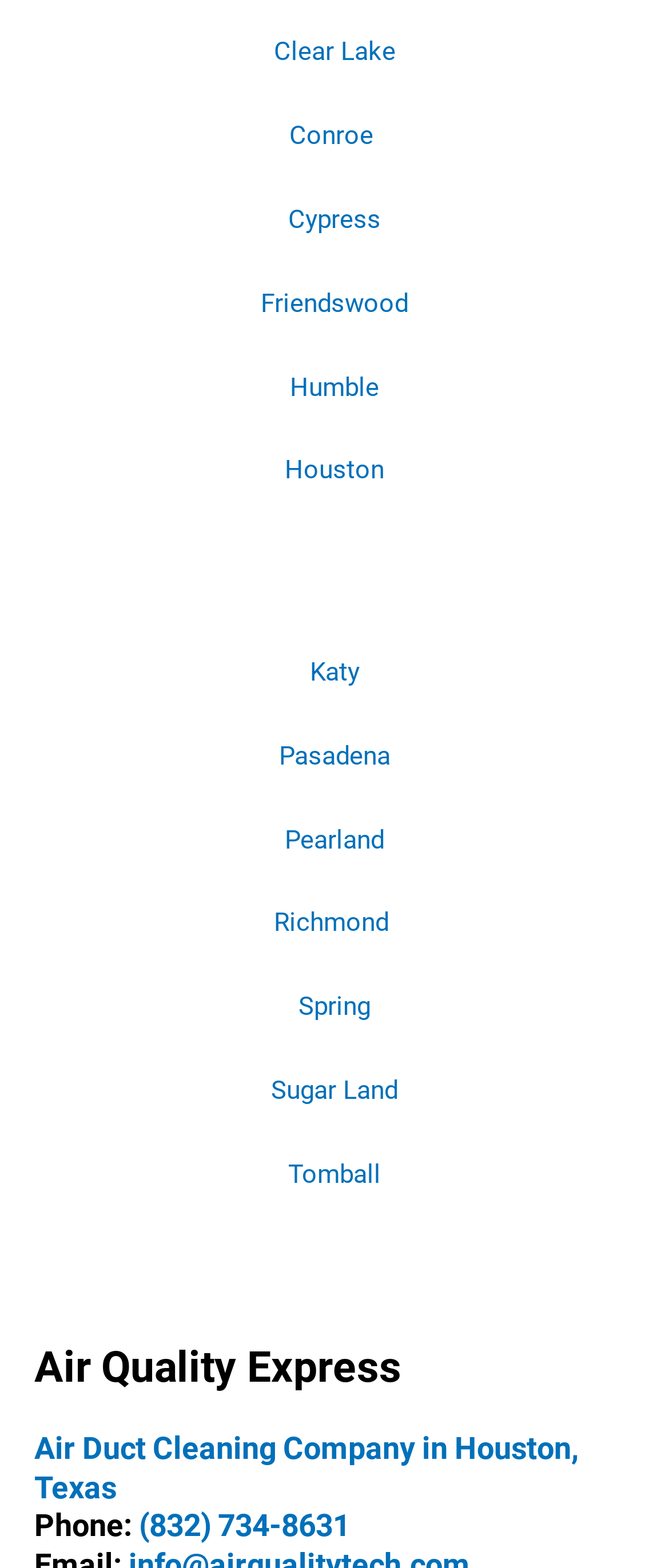Please determine the bounding box coordinates of the area that needs to be clicked to complete this task: 'Go to Spring'. The coordinates must be four float numbers between 0 and 1, formatted as [left, top, right, bottom].

[0.446, 0.632, 0.554, 0.652]